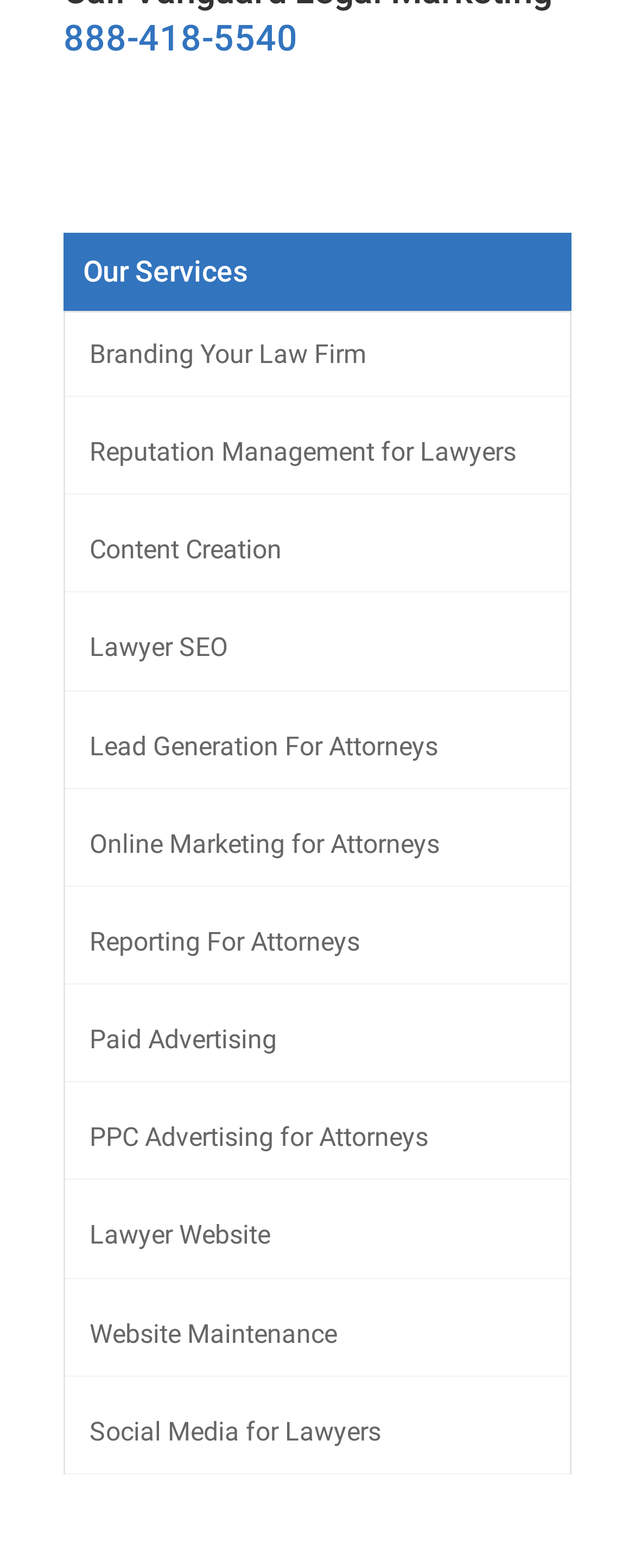Specify the bounding box coordinates of the region I need to click to perform the following instruction: "Visit the lawyer website". The coordinates must be four float numbers in the range of 0 to 1, i.e., [left, top, right, bottom].

[0.141, 0.778, 0.426, 0.798]